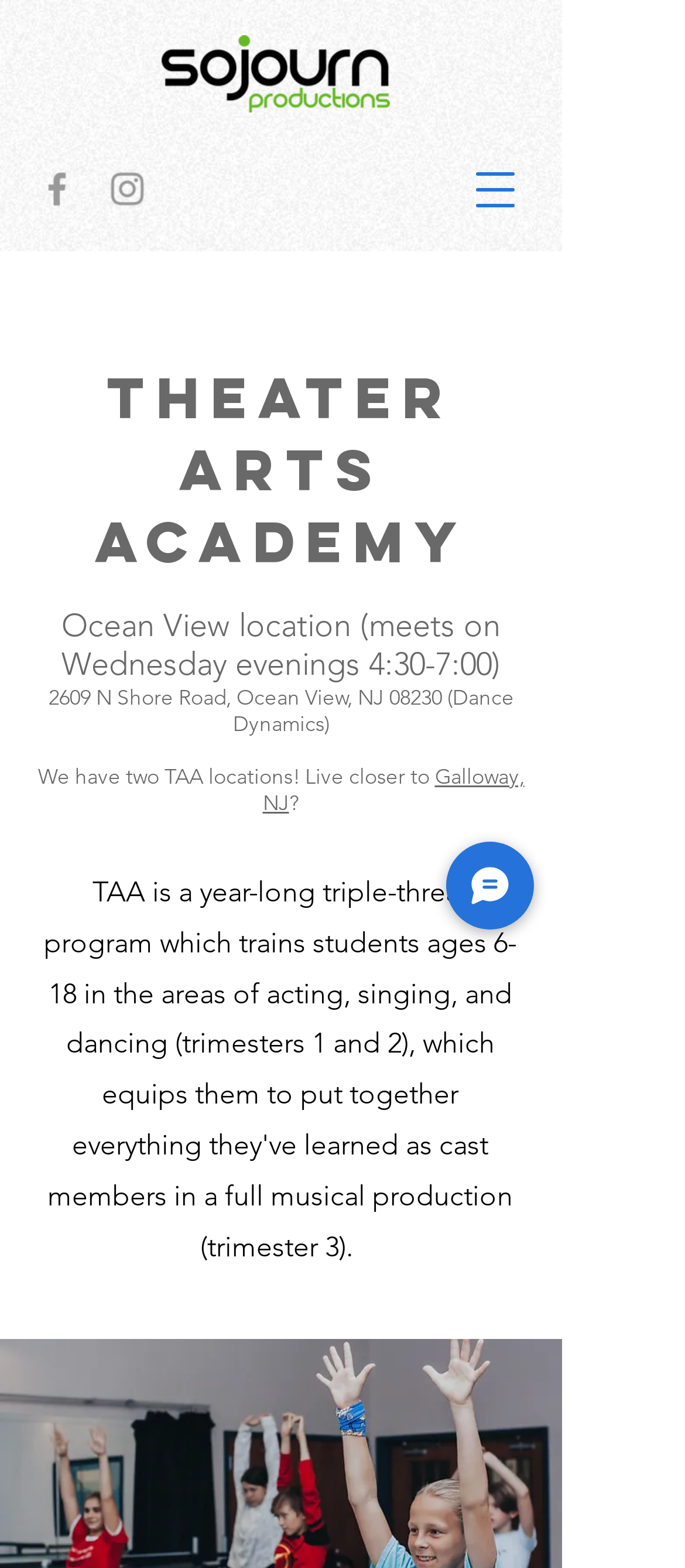Use a single word or phrase to answer the question:
What is the meeting time of the Ocean View location?

4:30-7:00